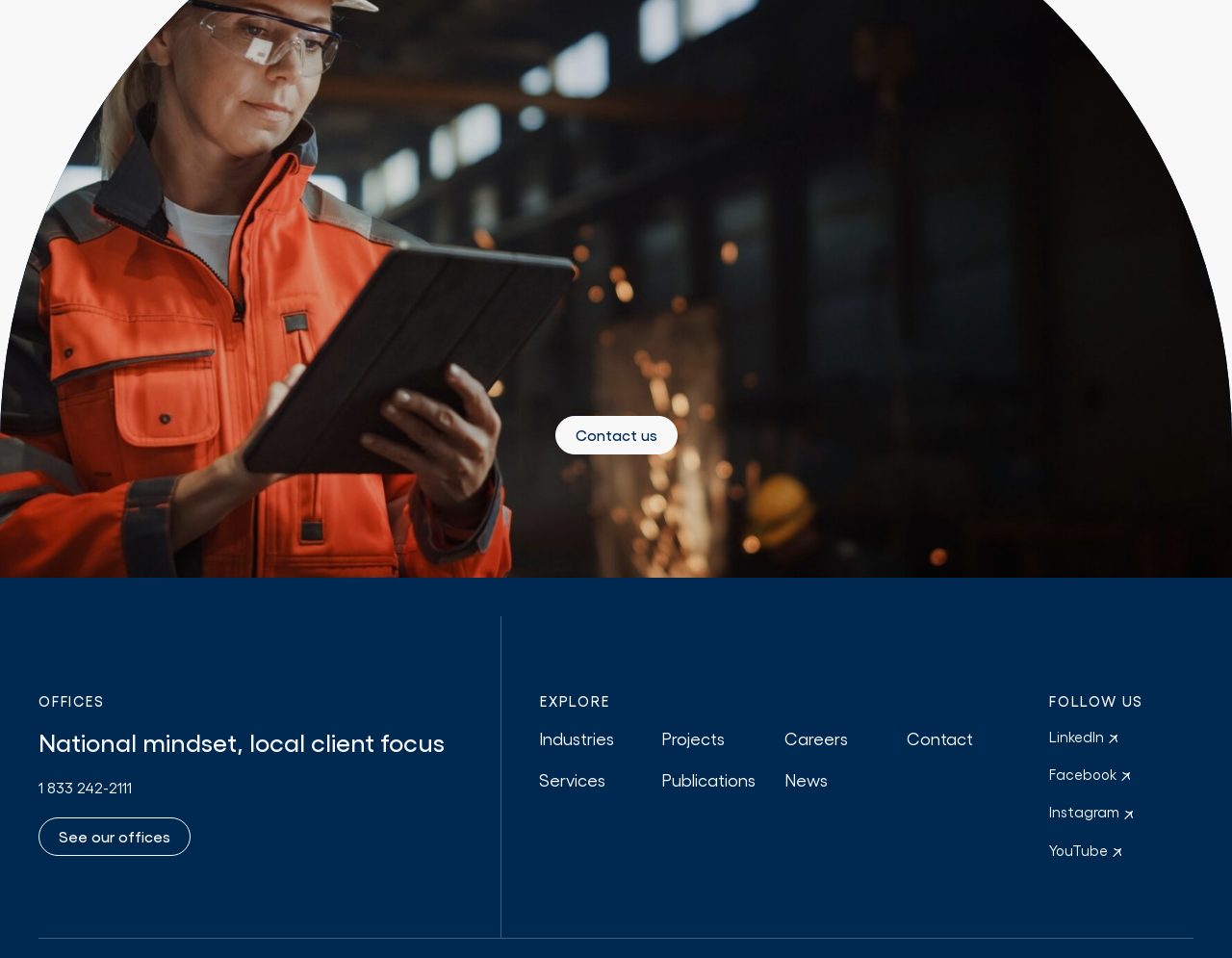Analyze the image and answer the question with as much detail as possible: 
What is the last link on the webpage?

The last link on the webpage is 'YouTube' which is a link element with bounding box coordinates [0.852, 0.878, 0.911, 0.896].